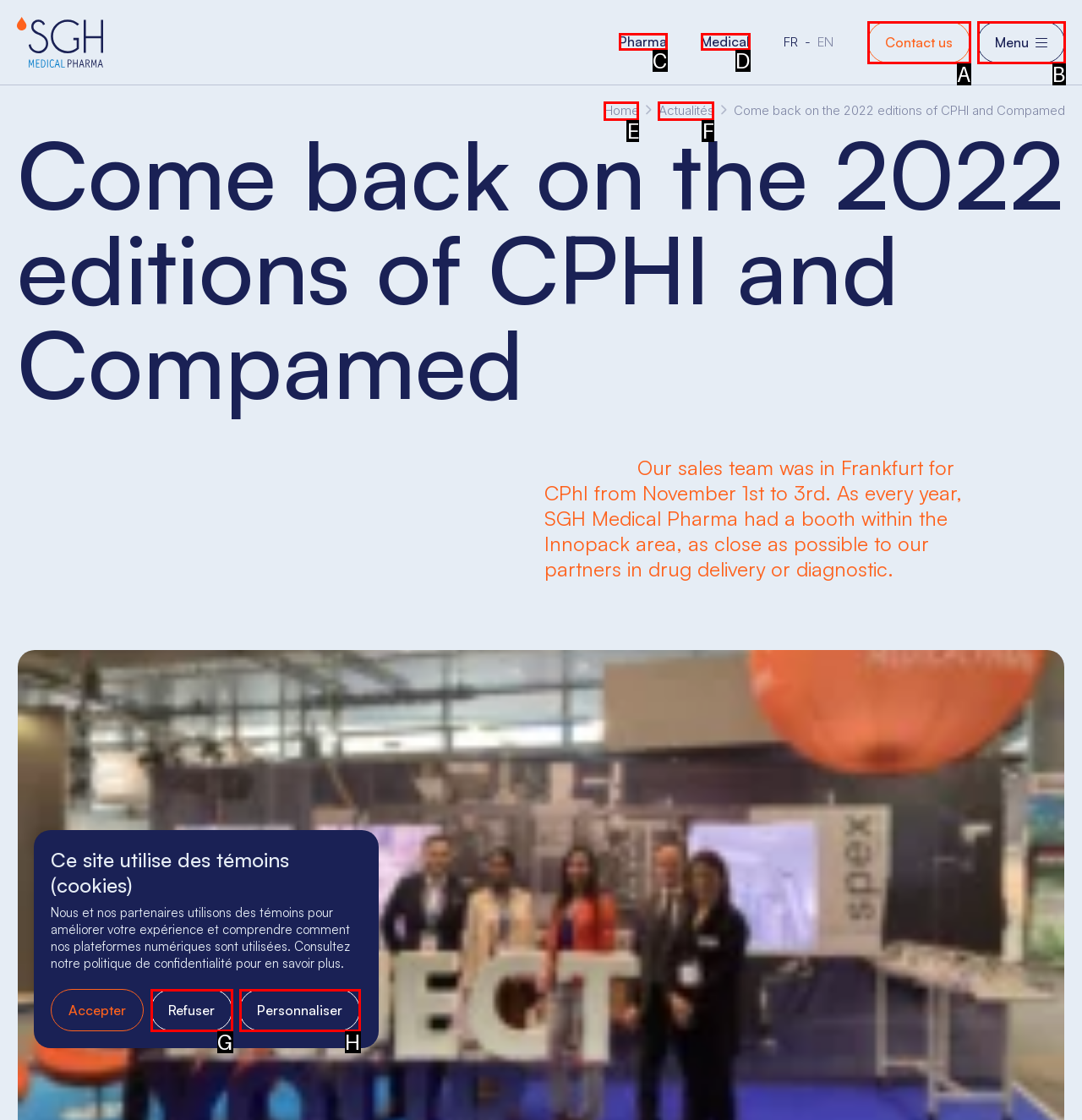Based on the provided element description: About Us, identify the best matching HTML element. Respond with the corresponding letter from the options shown.

None